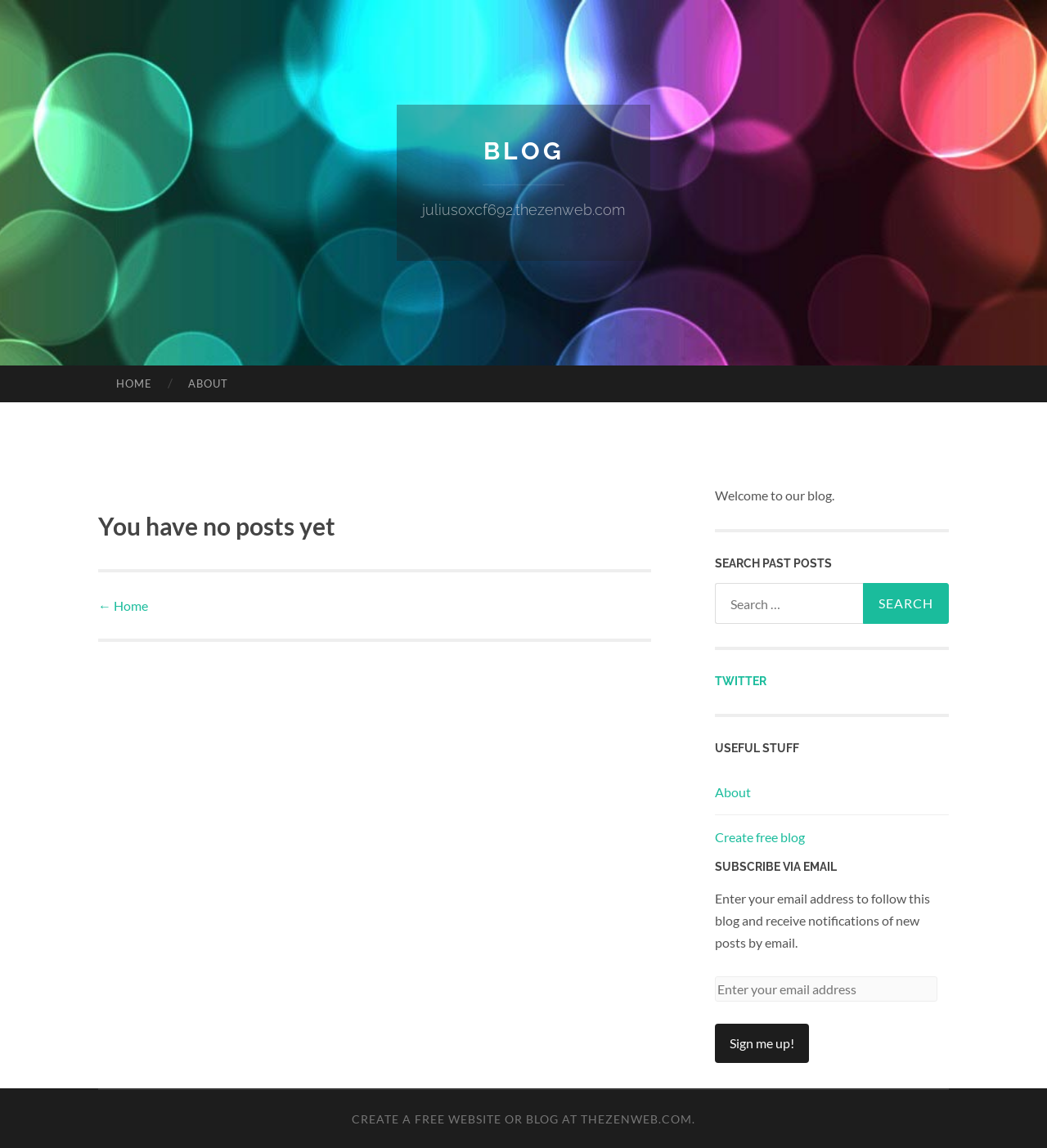What is the purpose of the search box?
Please provide a comprehensive and detailed answer to the question.

The search box is located in the sidebar of the webpage and is labeled 'SEARCH PAST POSTS'. It allows users to search for specific posts on the blog.